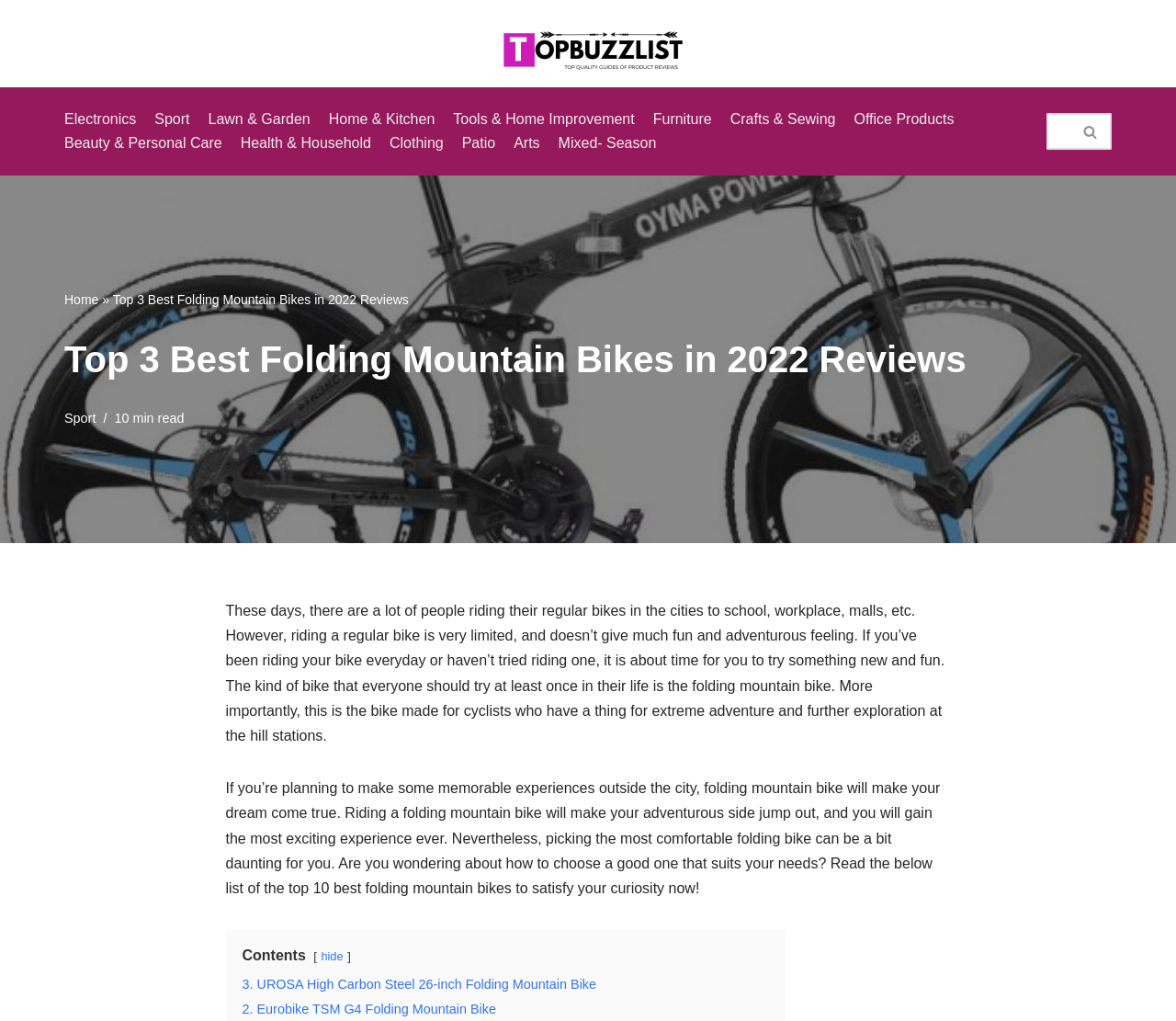What is the category of the reviewed products?
Using the image as a reference, give an elaborate response to the question.

Based on the webpage content, specifically the heading 'Top 3 Best Folding Mountain Bikes in 2022 Reviews' and the text 'The kind of bike that everyone should try at least once in their life is the folding mountain bike.', it is clear that the reviewed products belong to the category of folding mountain bikes.